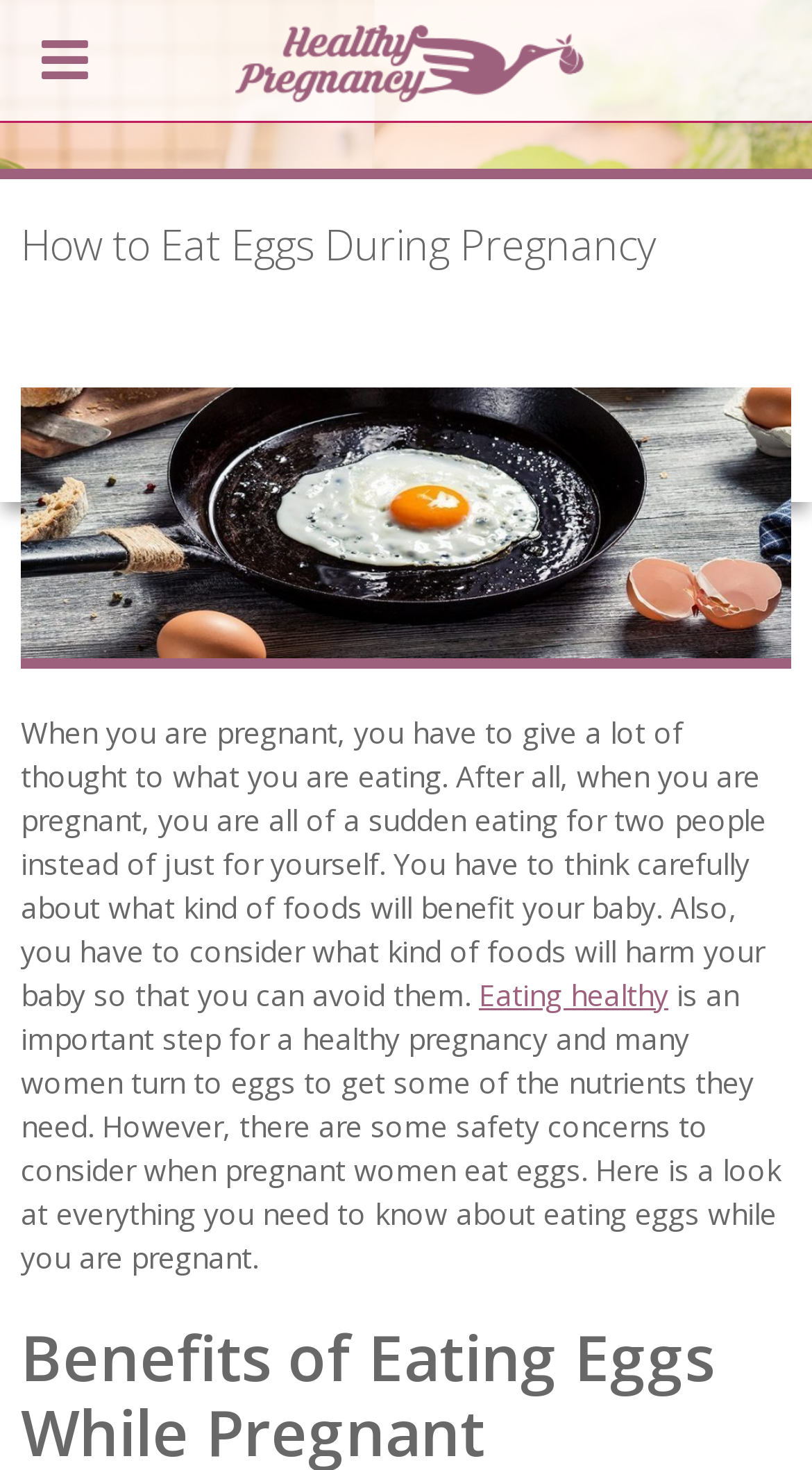Please provide a detailed answer to the question below by examining the image:
What is the purpose of eating healthy during pregnancy?

According to the text, eating healthy is an important step for a healthy pregnancy, implying that the purpose of eating healthy is to ensure a healthy pregnancy and a healthy baby.